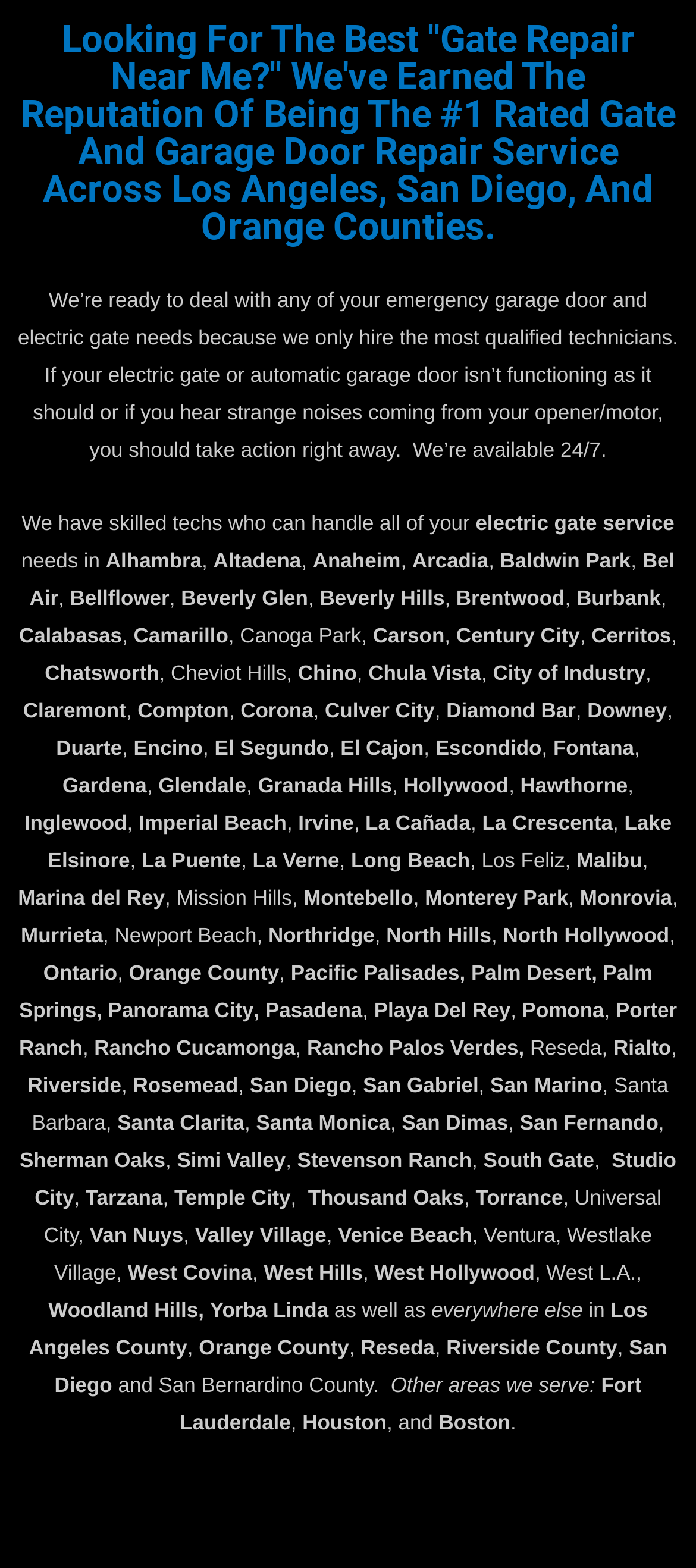Please give a one-word or short phrase response to the following question: 
What type of technicians does the company hire?

Qualified technicians